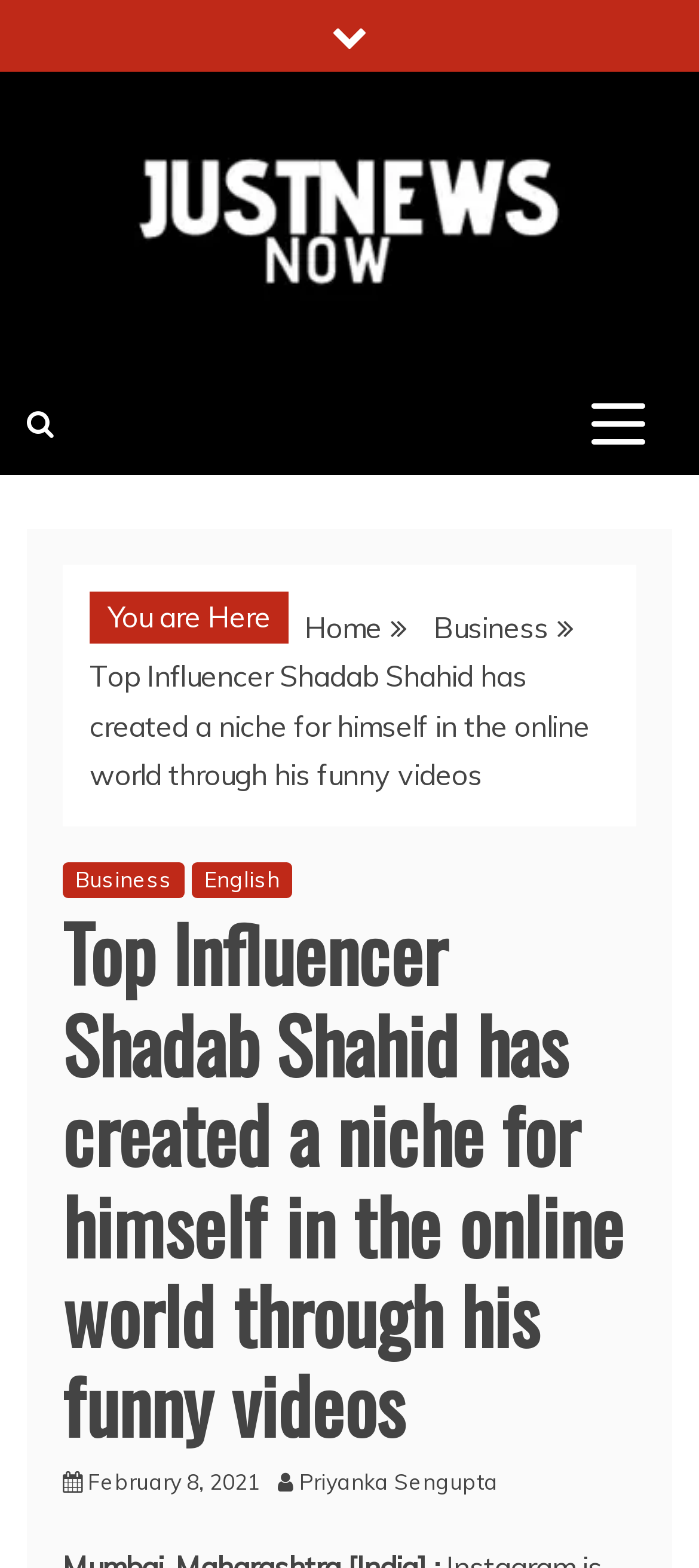Please identify the bounding box coordinates of the clickable area that will fulfill the following instruction: "visit Priyanka Sengupta's page". The coordinates should be in the format of four float numbers between 0 and 1, i.e., [left, top, right, bottom].

[0.428, 0.936, 0.738, 0.953]